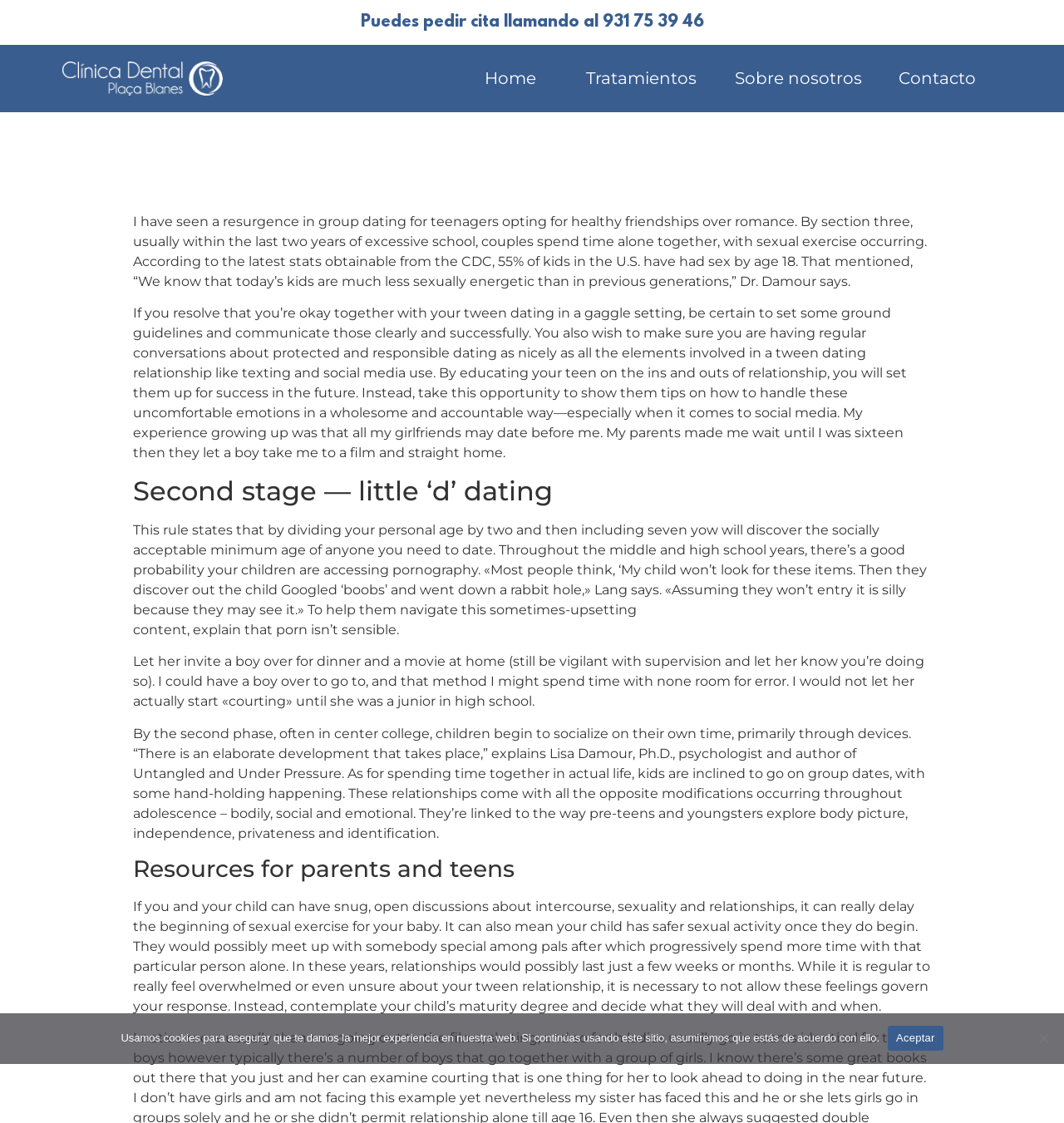From the screenshot, find the bounding box of the UI element matching this description: "Tratamientos". Supply the bounding box coordinates in the form [left, top, right, bottom], each a float between 0 and 1.

[0.55, 0.061, 0.654, 0.079]